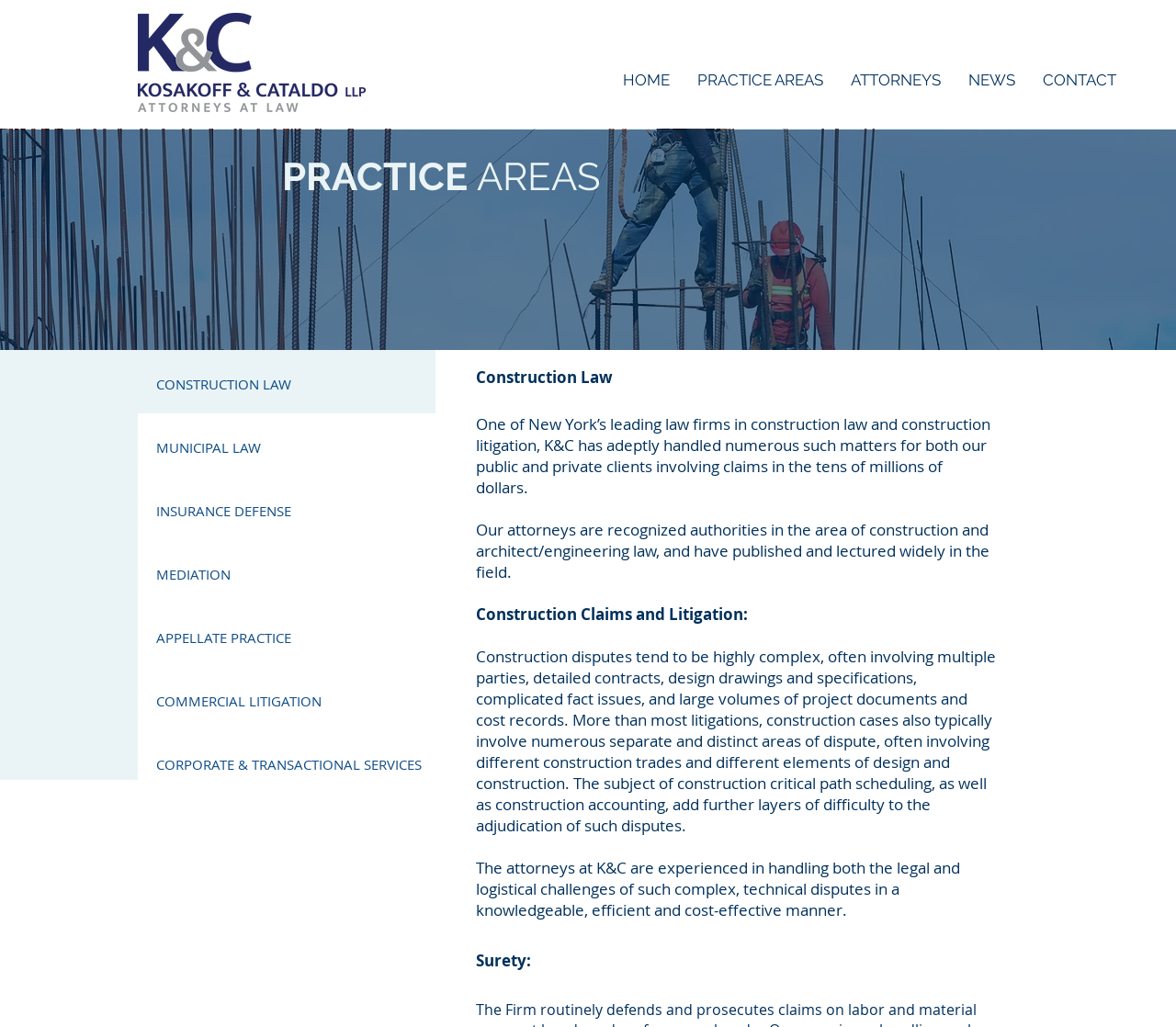Identify the bounding box for the given UI element using the description provided. Coordinates should be in the format (top-left x, top-left y, bottom-right x, bottom-right y) and must be between 0 and 1. Here is the description: parent_node: Website name="url"

None